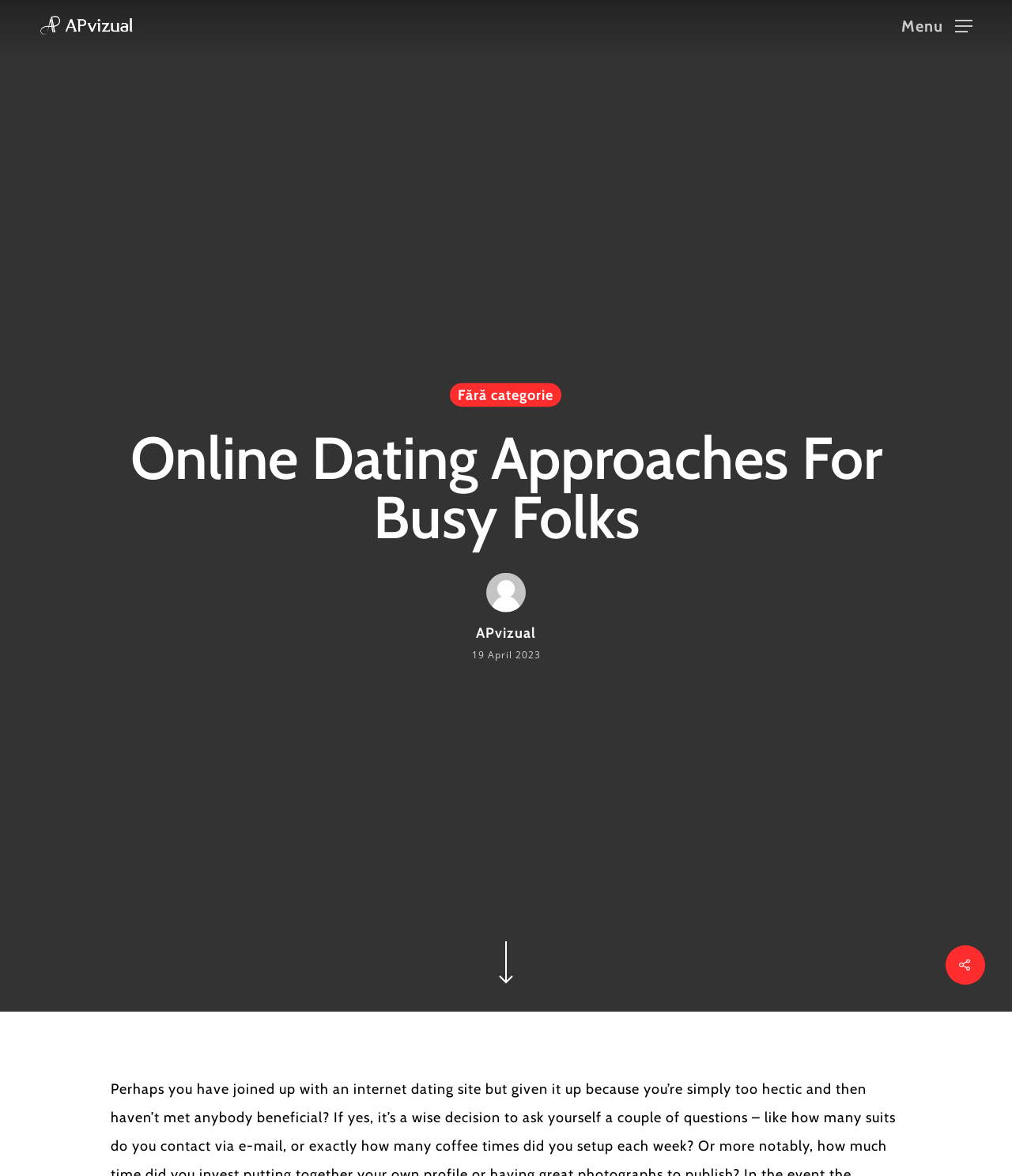Answer this question in one word or a short phrase: What is the name of the website?

APvizual